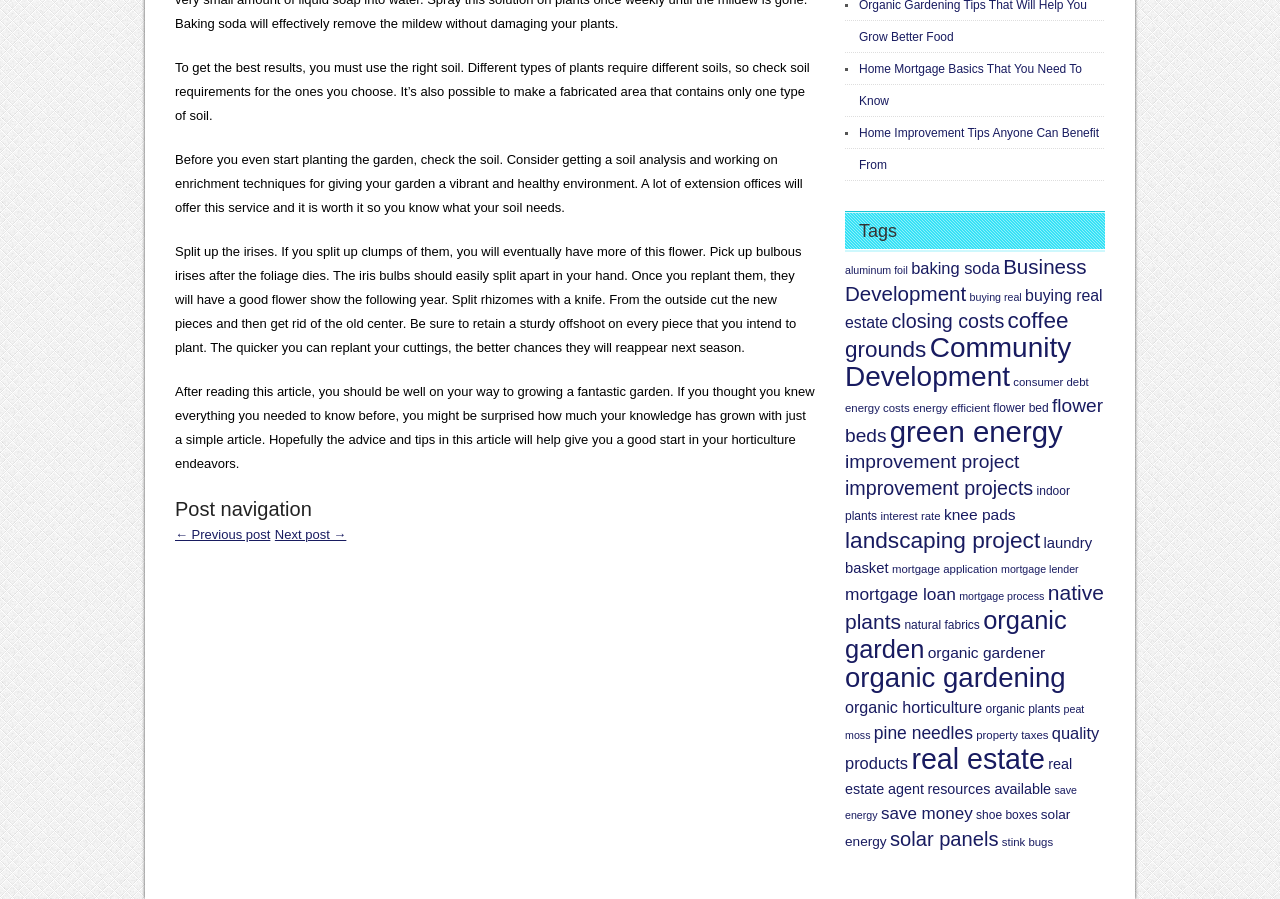Identify the bounding box coordinates for the UI element mentioned here: "save money". Provide the coordinates as four float values between 0 and 1, i.e., [left, top, right, bottom].

[0.688, 0.894, 0.76, 0.915]